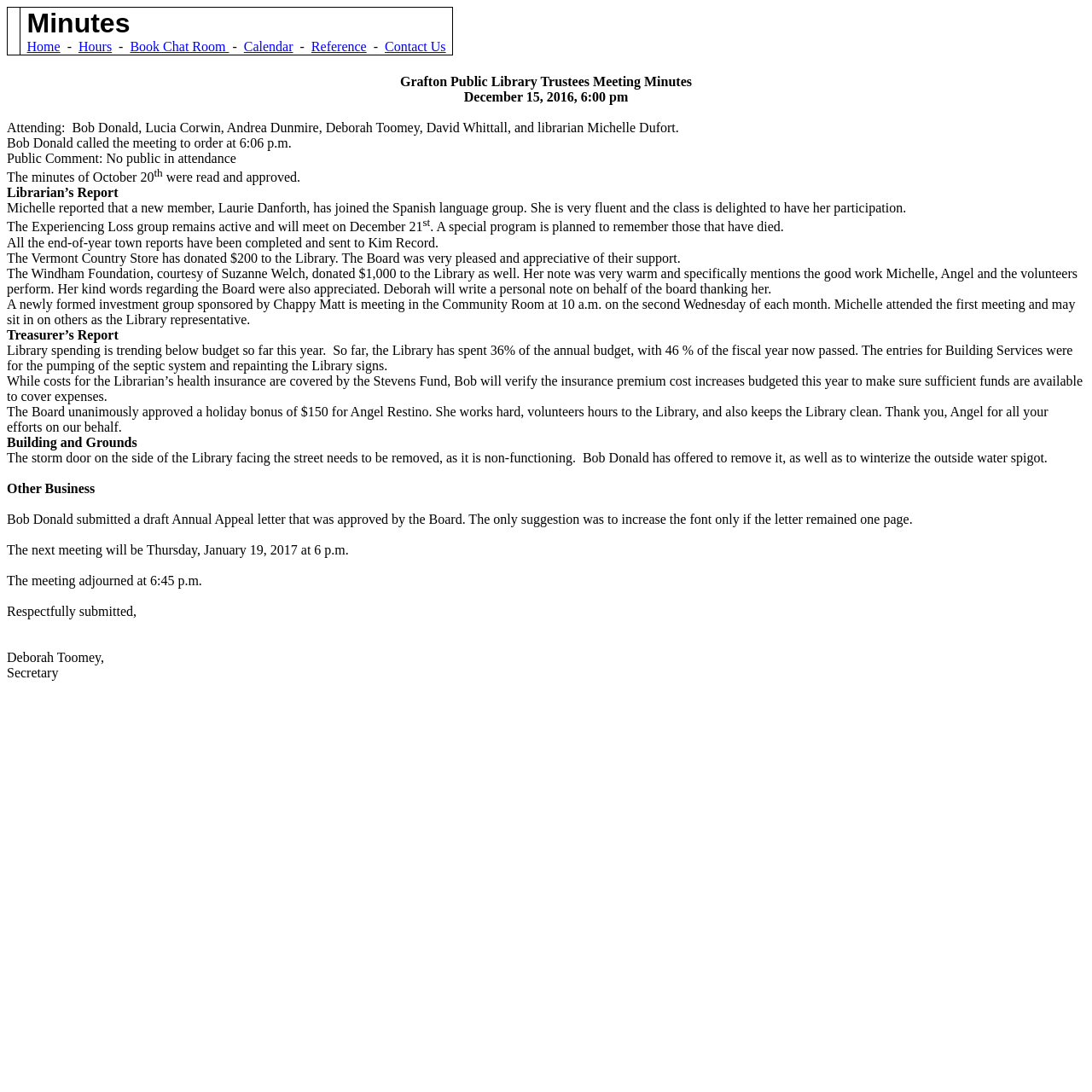What is the name of the library?
Give a comprehensive and detailed explanation for the question.

I inferred this answer by reading the text 'Grafton Public Library Trustees Meeting Minutes' at the top of the webpage, which suggests that the webpage is related to the Grafton Public Library.